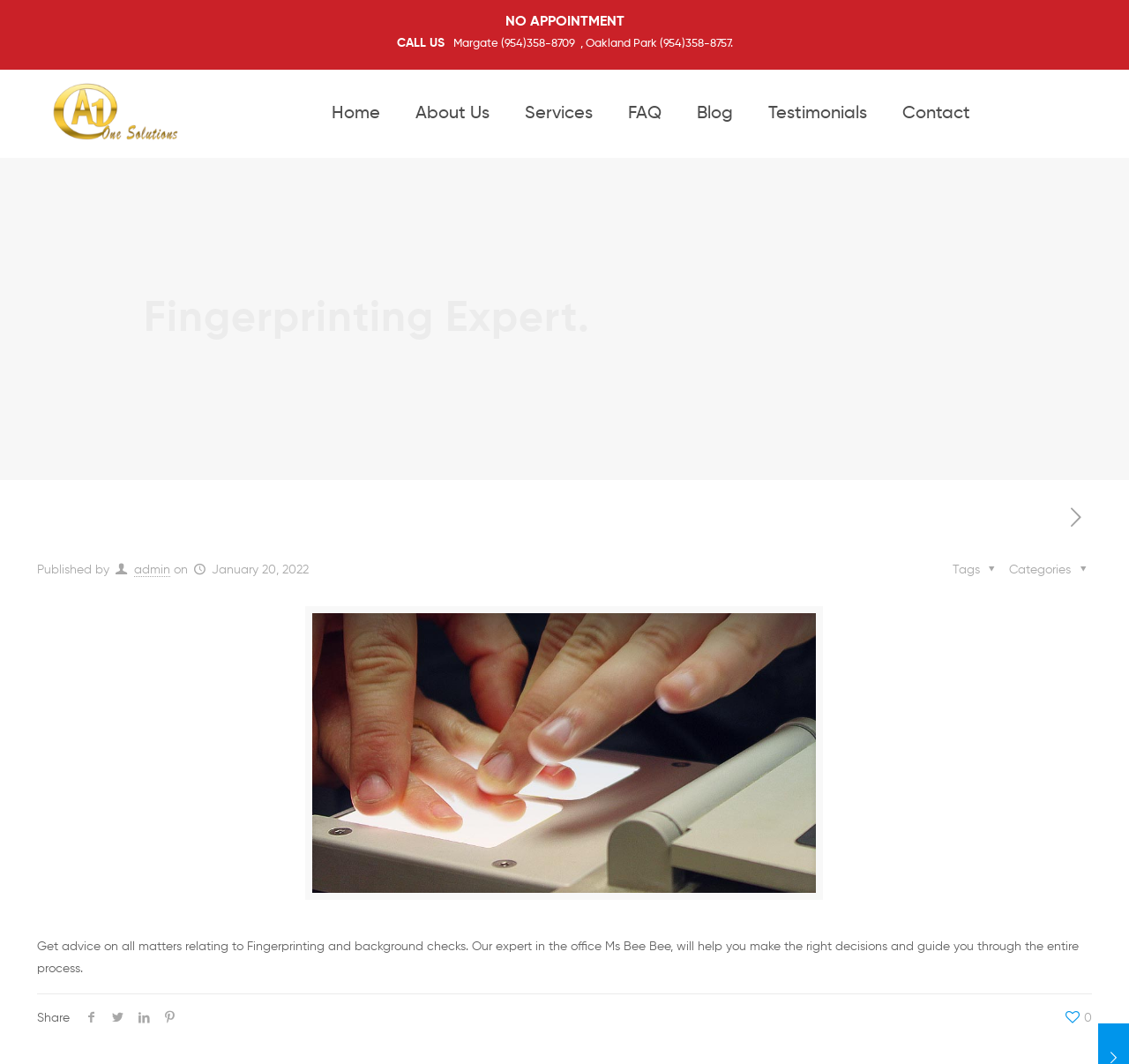Please identify the bounding box coordinates of the element I should click to complete this instruction: 'Share the page'. The coordinates should be given as four float numbers between 0 and 1, like this: [left, top, right, bottom].

[0.033, 0.951, 0.062, 0.963]